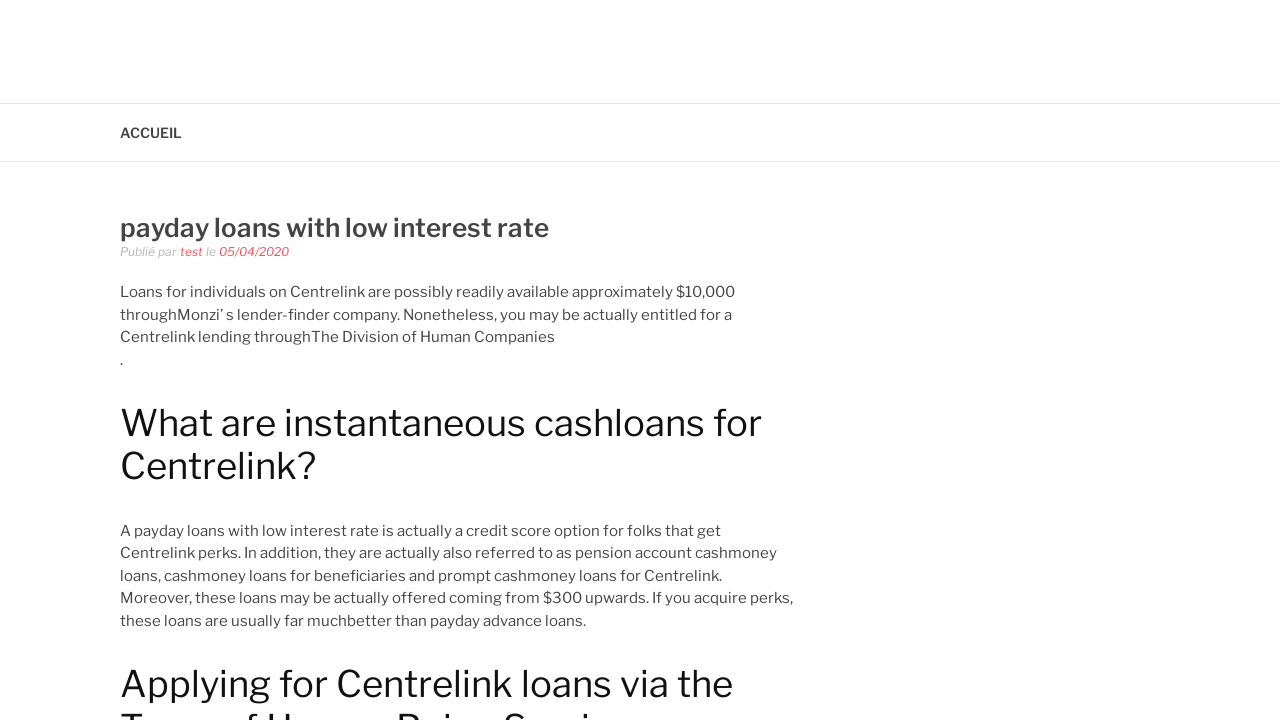What is the minimum amount for Centrelink loans?
Using the visual information, reply with a single word or short phrase.

$300